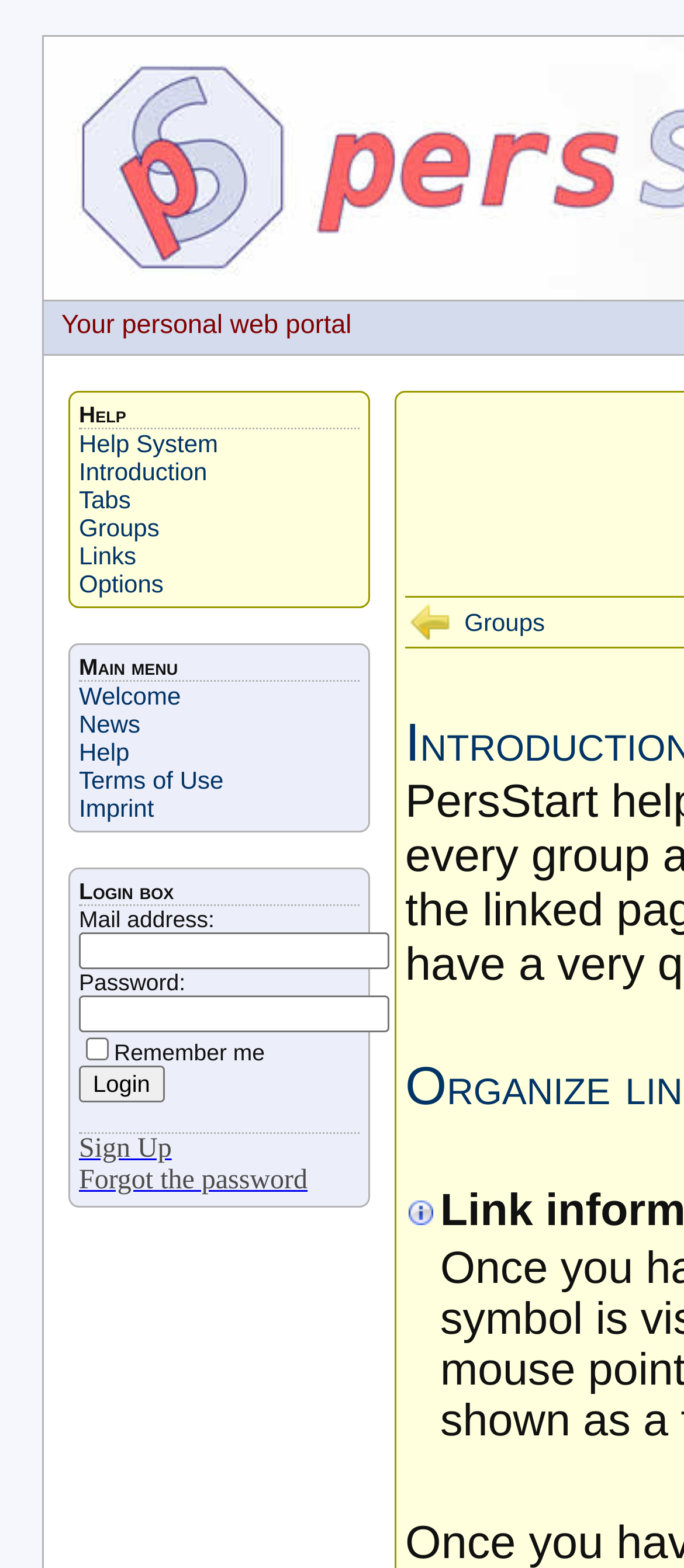Find the bounding box coordinates of the element I should click to carry out the following instruction: "Download Libreboot".

None